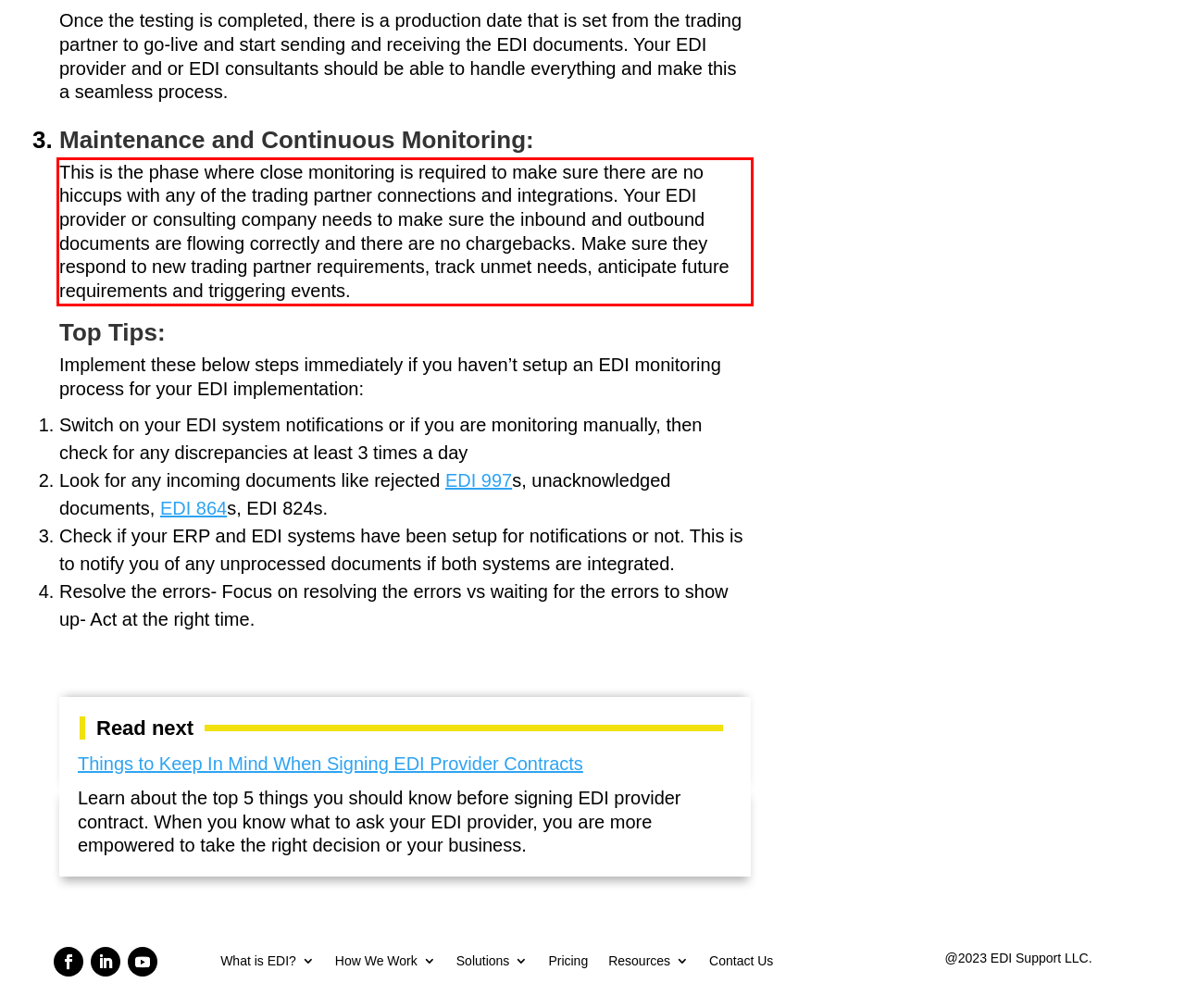Analyze the webpage screenshot and use OCR to recognize the text content in the red bounding box.

This is the phase where close monitoring is required to make sure there are no hiccups with any of the trading partner connections and integrations. Your EDI provider or consulting company needs to make sure the inbound and outbound documents are flowing correctly and there are no chargebacks. Make sure they respond to new trading partner requirements, track unmet needs, anticipate future requirements and triggering events.